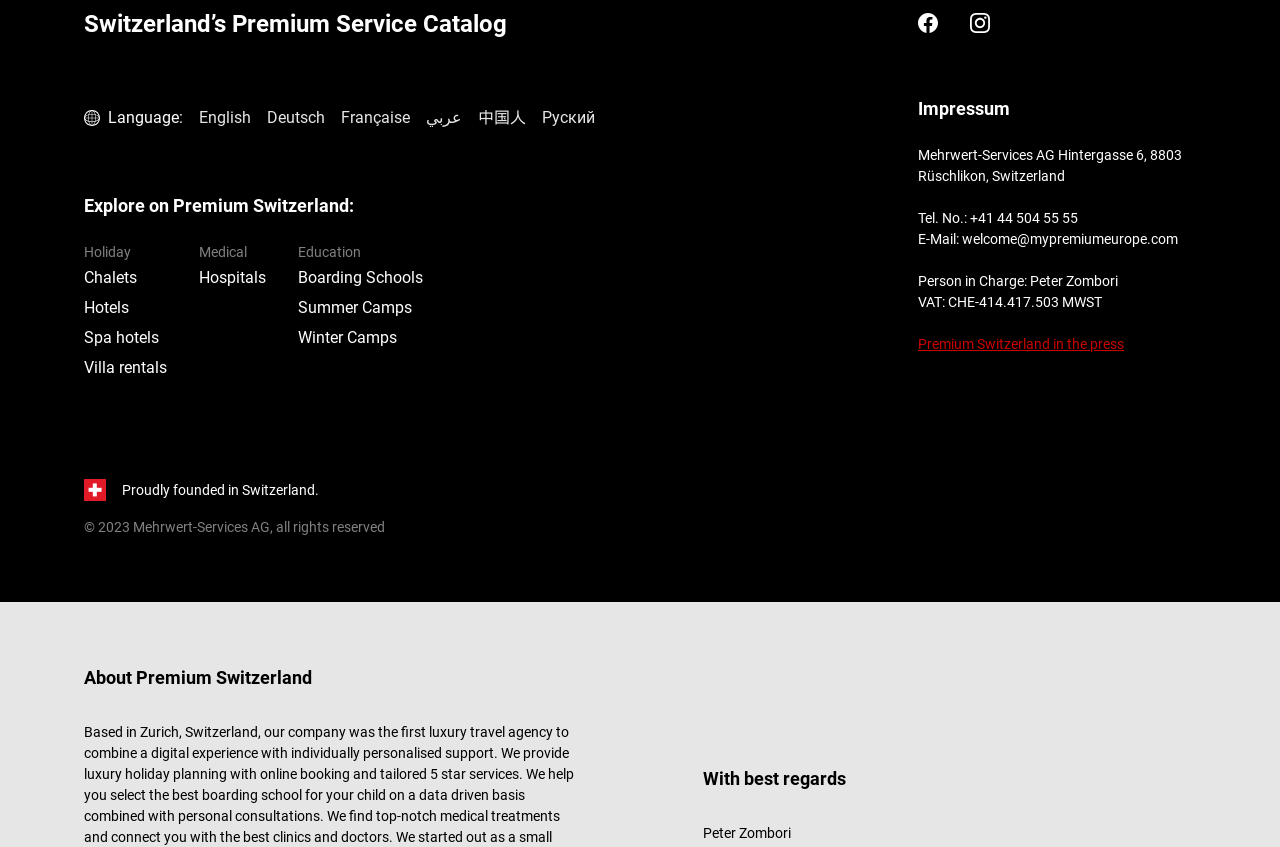Find the bounding box coordinates of the clickable element required to execute the following instruction: "Visit Hospitals". Provide the coordinates as four float numbers between 0 and 1, i.e., [left, top, right, bottom].

[0.155, 0.31, 0.208, 0.346]